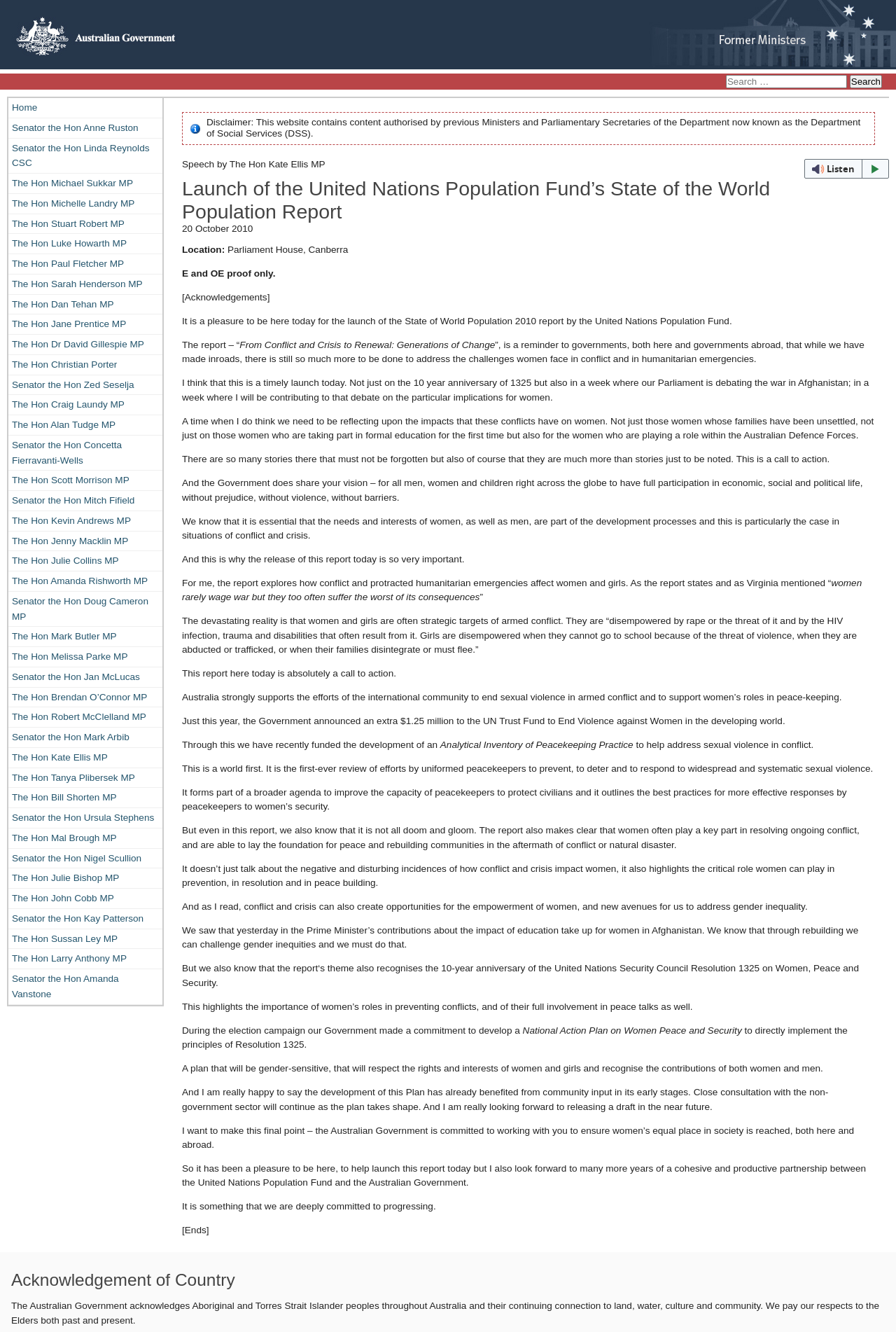Can you find the bounding box coordinates for the element that needs to be clicked to execute this instruction: "View the topic 'First GDevCon'"? The coordinates should be given as four float numbers between 0 and 1, i.e., [left, top, right, bottom].

None